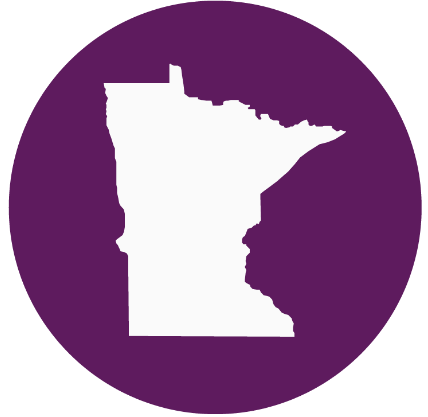Generate an elaborate description of what you see in the image.

The image features a stylized silhouette of the state of Minnesota, presented in pure white against a rich purple circular background. This graphic symbolizes the state and may be associated with initiatives or programs, particularly those related to community-based positive supports, reflecting Minnesota's commitment to improving the quality of life and well-being of its residents. The clean design emphasizes the state's shape, making it an appealing visual element likely used in educational or informational contexts.